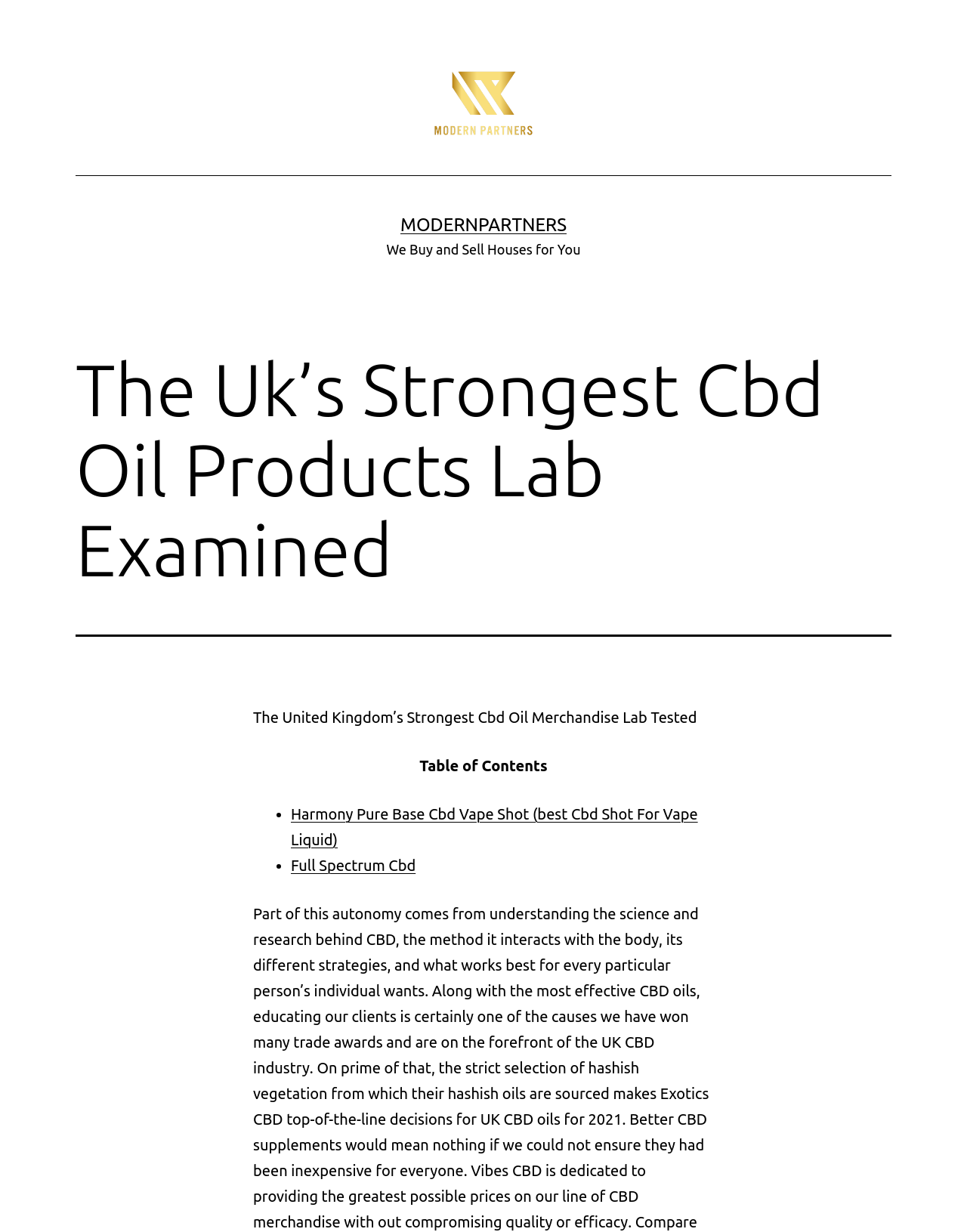What is the purpose of the website?
Give a single word or phrase as your answer by examining the image.

Buy and sell houses